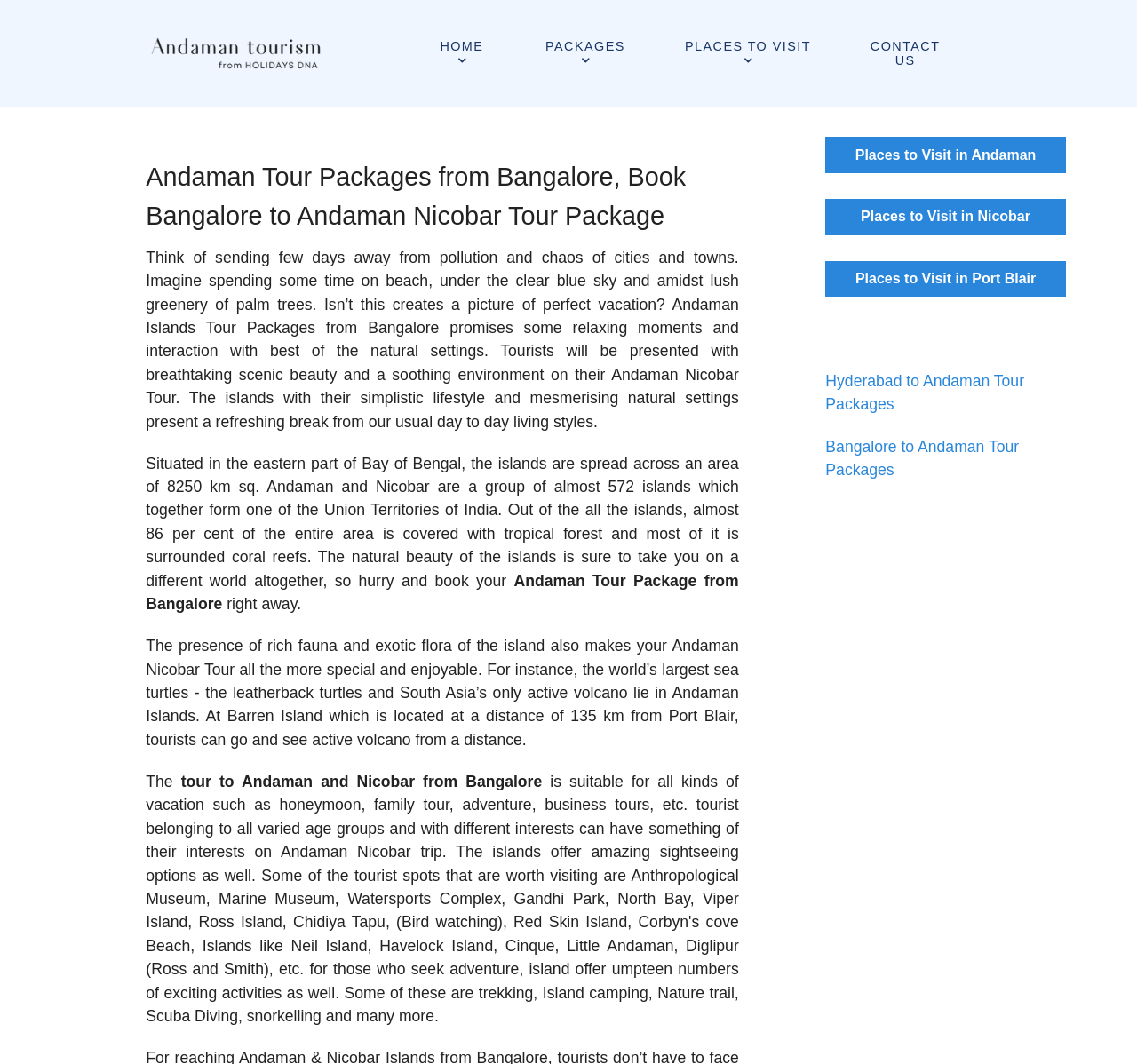What is the name of the city from which tourists can book a tour package to Andaman Islands?
Answer the question with a detailed and thorough explanation.

The webpage is focused on providing information and packages for tourists planning to visit Andaman Islands from Bangalore. The text mentions 'Andaman Tour Packages from Bangalore' and 'Bangalore to Andaman Tour Packages'.